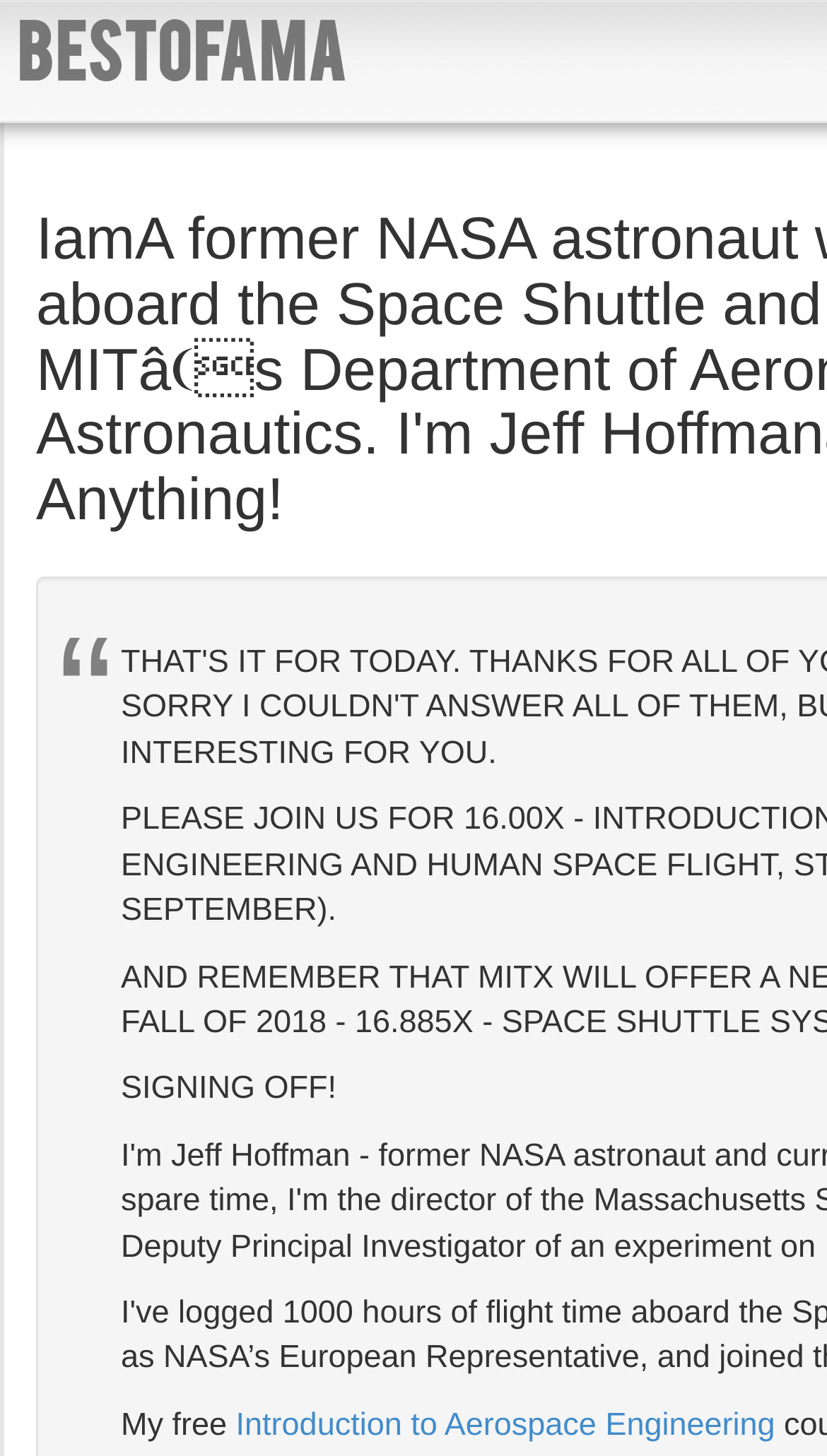Locate the primary headline on the webpage and provide its text.

IamA former NASA astronaut with 1000 hours aboard the Space Shuttle and a professor in MITâs Department of Aeronautics and Astronautics. I'm Jeff Hoffmanâ Ask Me Anything!